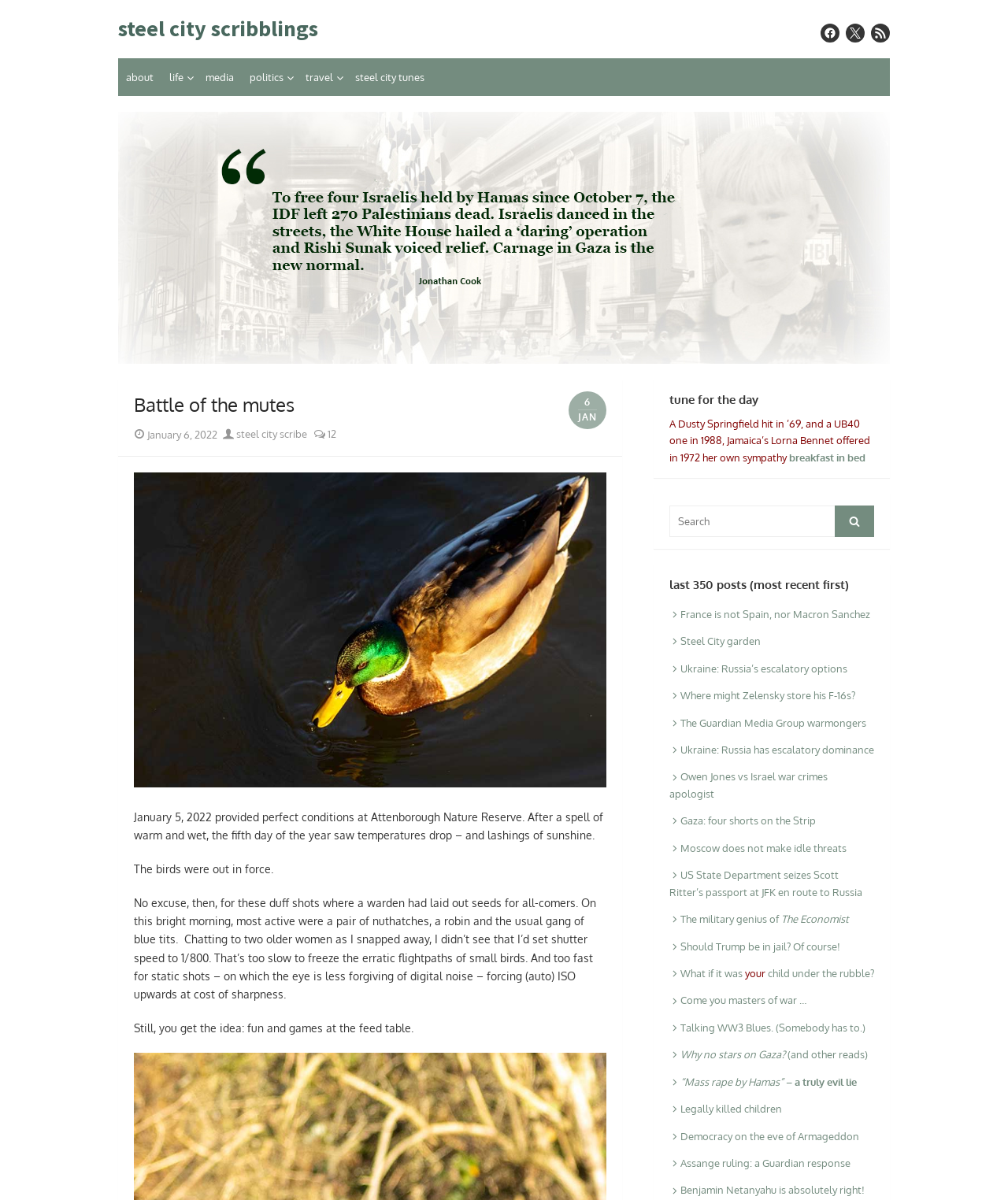Determine the bounding box coordinates for the HTML element described here: "Ukraine: Russia’s escalatory options".

[0.664, 0.552, 0.841, 0.562]